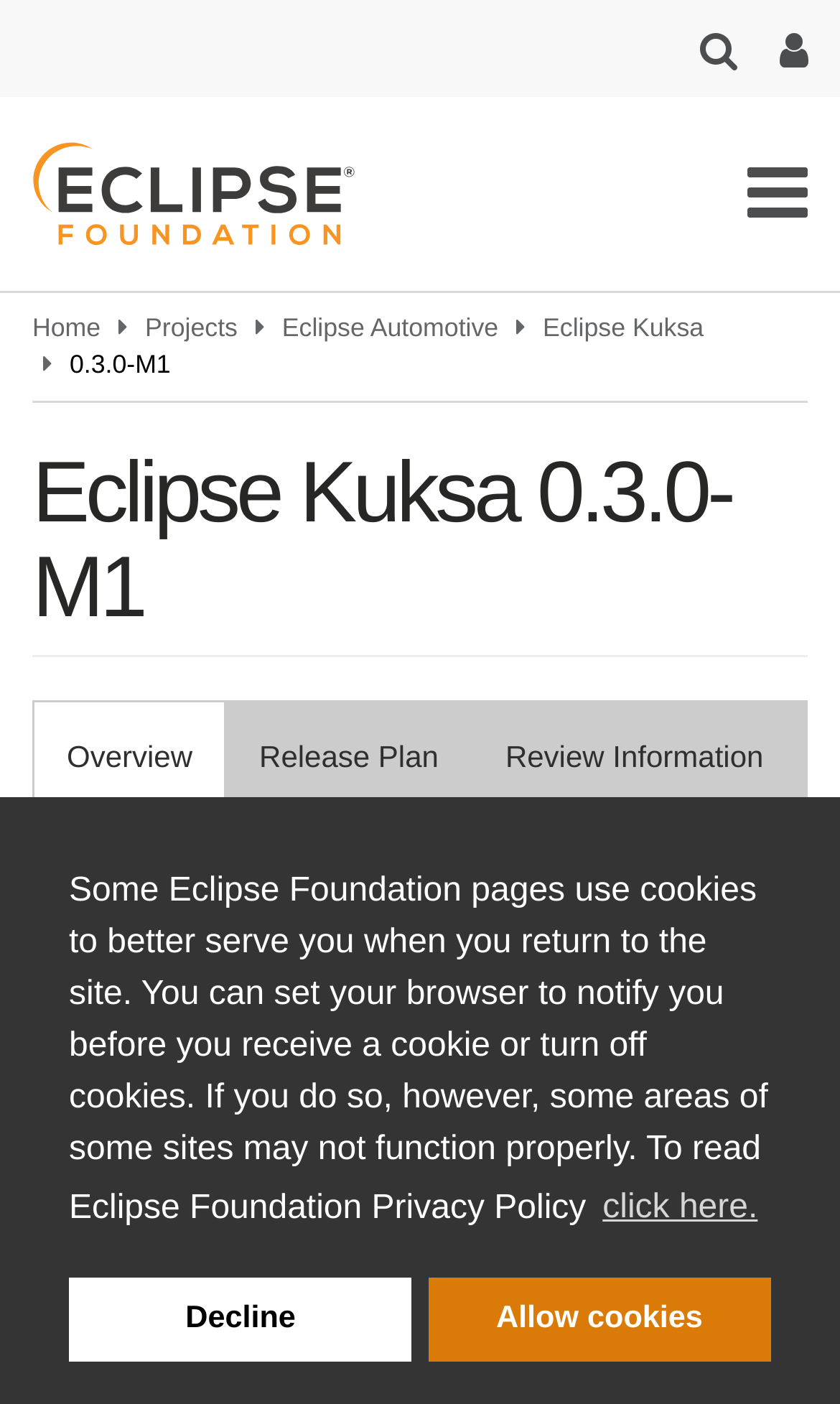Identify the bounding box coordinates of the area you need to click to perform the following instruction: "View the Release Plan".

[0.268, 0.499, 0.561, 0.579]